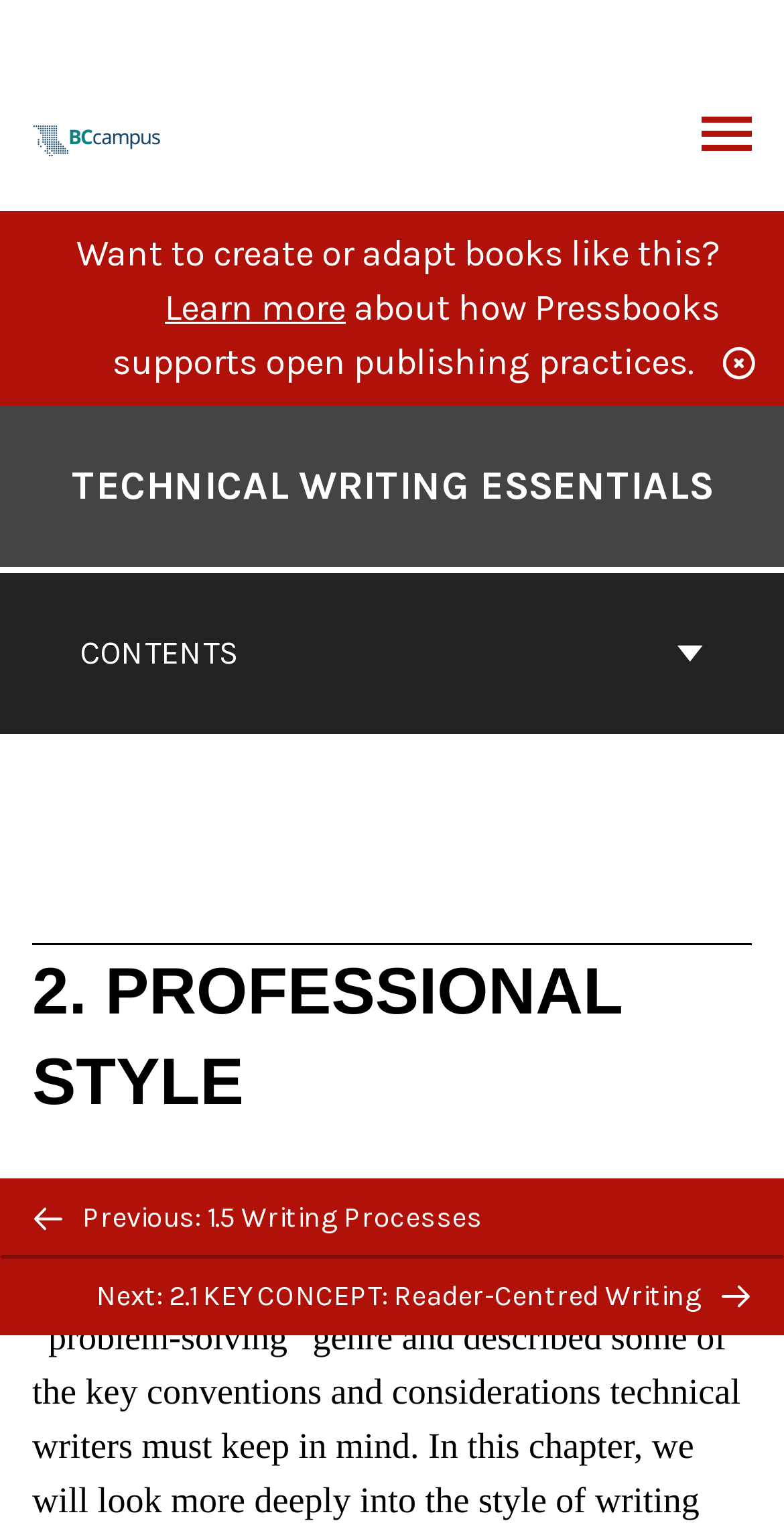Detail the webpage's structure and highlights in your description.

This webpage is about "Technical Writing Essentials" and has a professional style. At the top left, there is a logo for the "British Columbia/Yukon Open Authoring Platform" with a link to it. On the top right, there is a "Toggle Menu" link. Below the logo, there is a text "Want to create or adapt books like this?" followed by a "Learn more" link and a description about how Pressbooks supports open publishing practices.

On the left side, there is a navigation menu for "Book Contents Navigation" with a "CONTENTS" button. Below it, there is a link to the cover page of "Technical Writing Essentials" with a heading and a text "TECHNICAL WRITING ESSENTIALS". 

In the main content area, there is a header with a heading "2. PROFESSIONAL STYLE". Below it, there is a navigation menu for "Previous/next navigation" with links to the previous and next pages, "1.5 Writing Processes" and "2.1 KEY CONCEPT: Reader-Centred Writing", respectively. Each link has an accompanying image. There is also a "BACK TO TOP" button with an image.